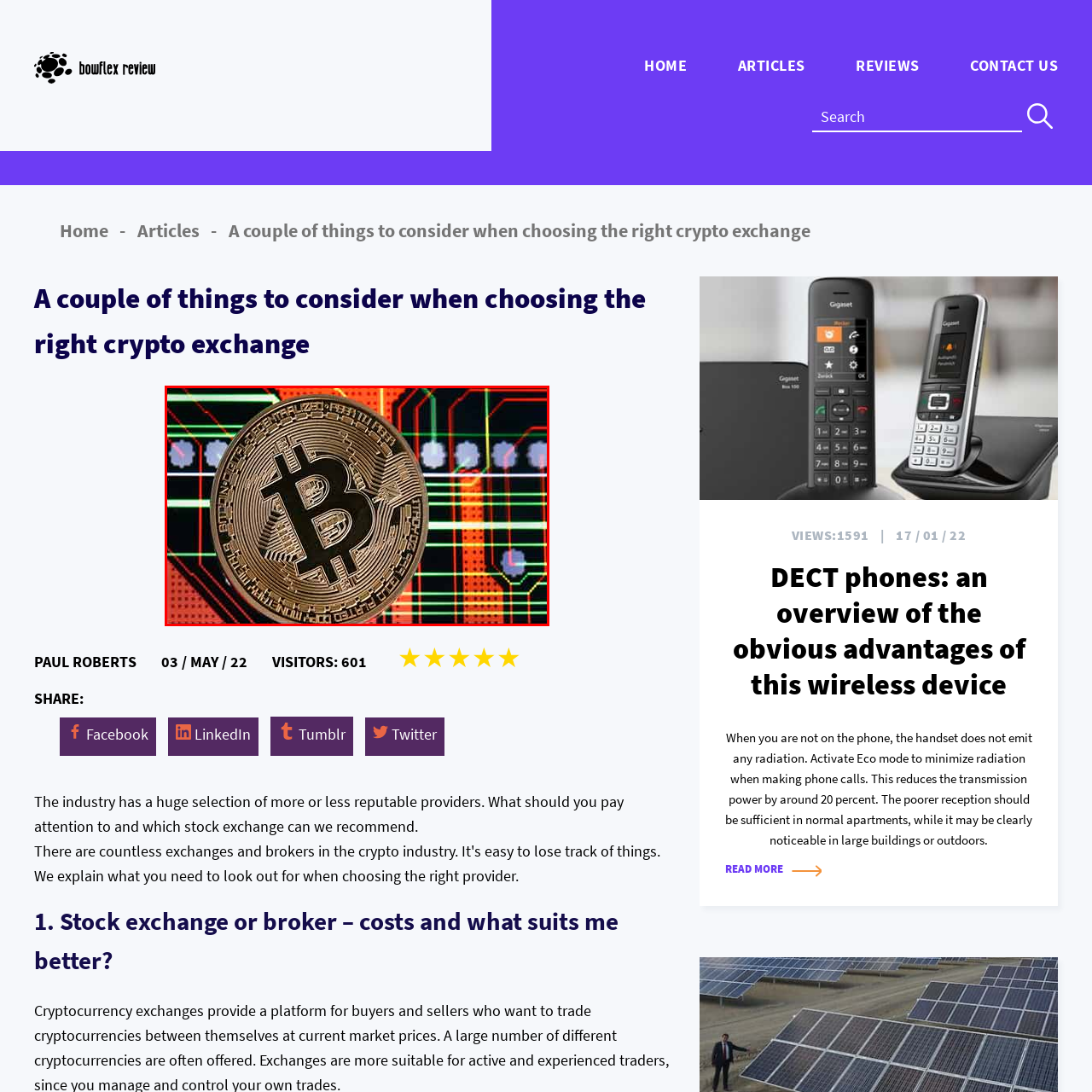Focus on the image encased in the red box and respond to the question with a single word or phrase:
What is the theme of the accompanying article?

Navigating cryptocurrency exchanges